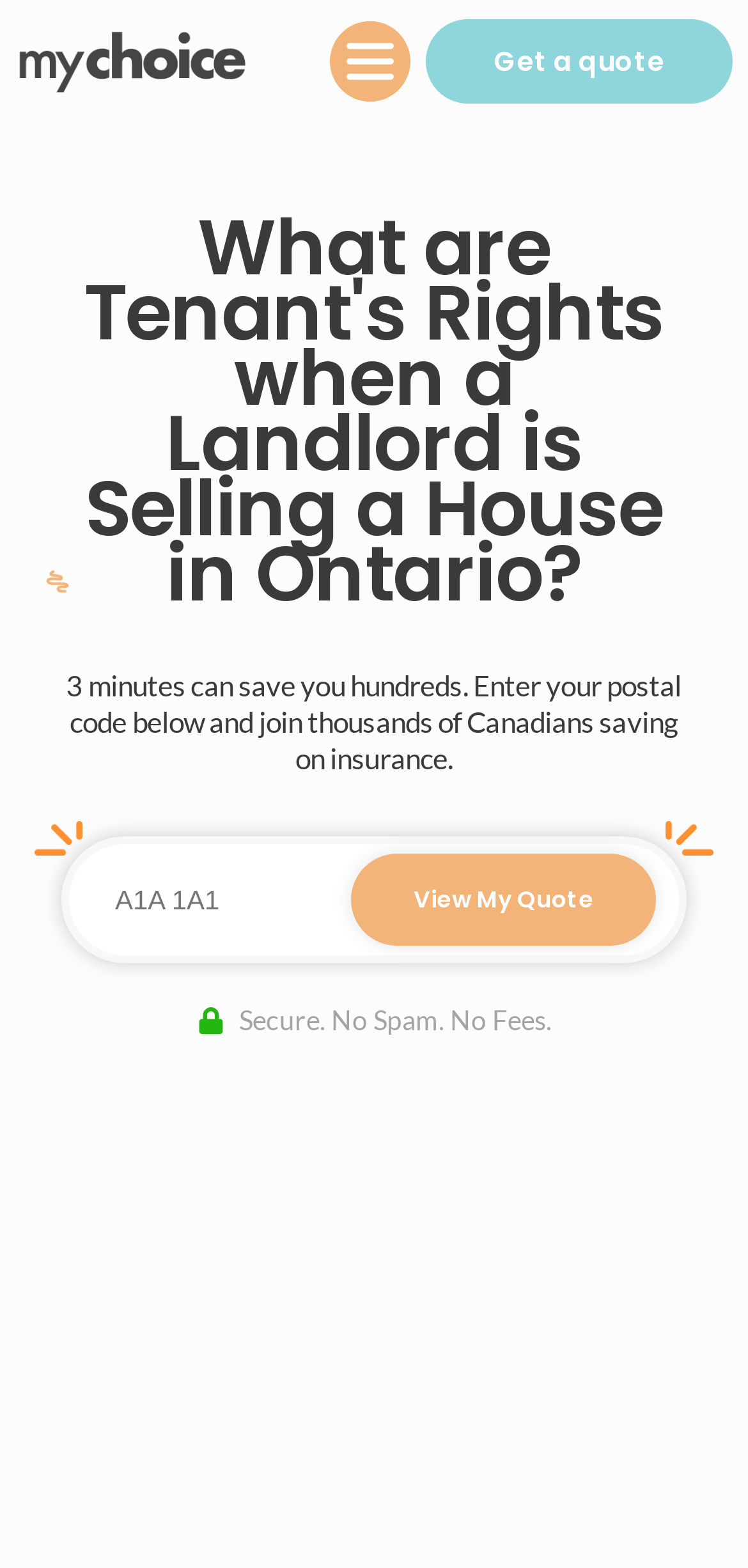What is the text on the logo?
Answer with a single word or short phrase according to what you see in the image.

MyChoice Logo